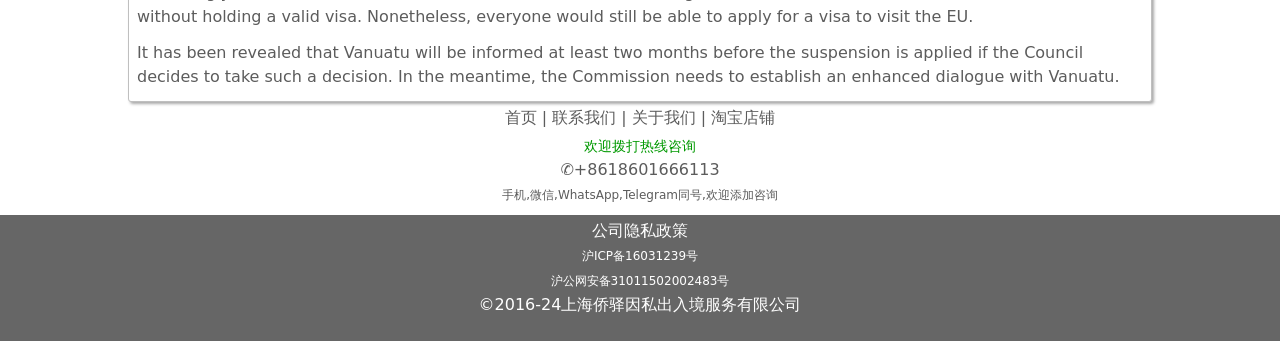What is the name of the company?
Please provide a single word or phrase answer based on the image.

上海侨驿因私出入境服务有限公司